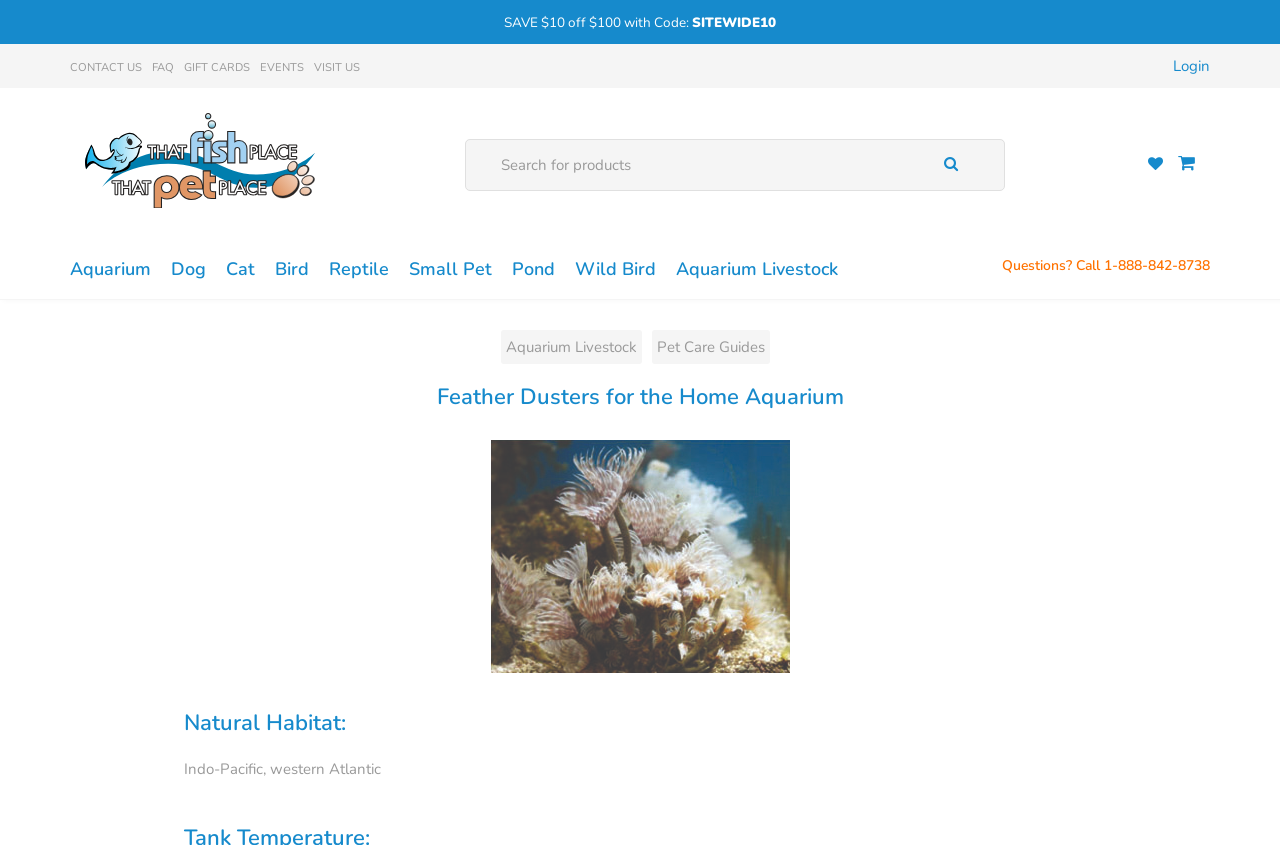Given the description of a UI element: "Visit Us", identify the bounding box coordinates of the matching element in the webpage screenshot.

[0.245, 0.071, 0.281, 0.089]